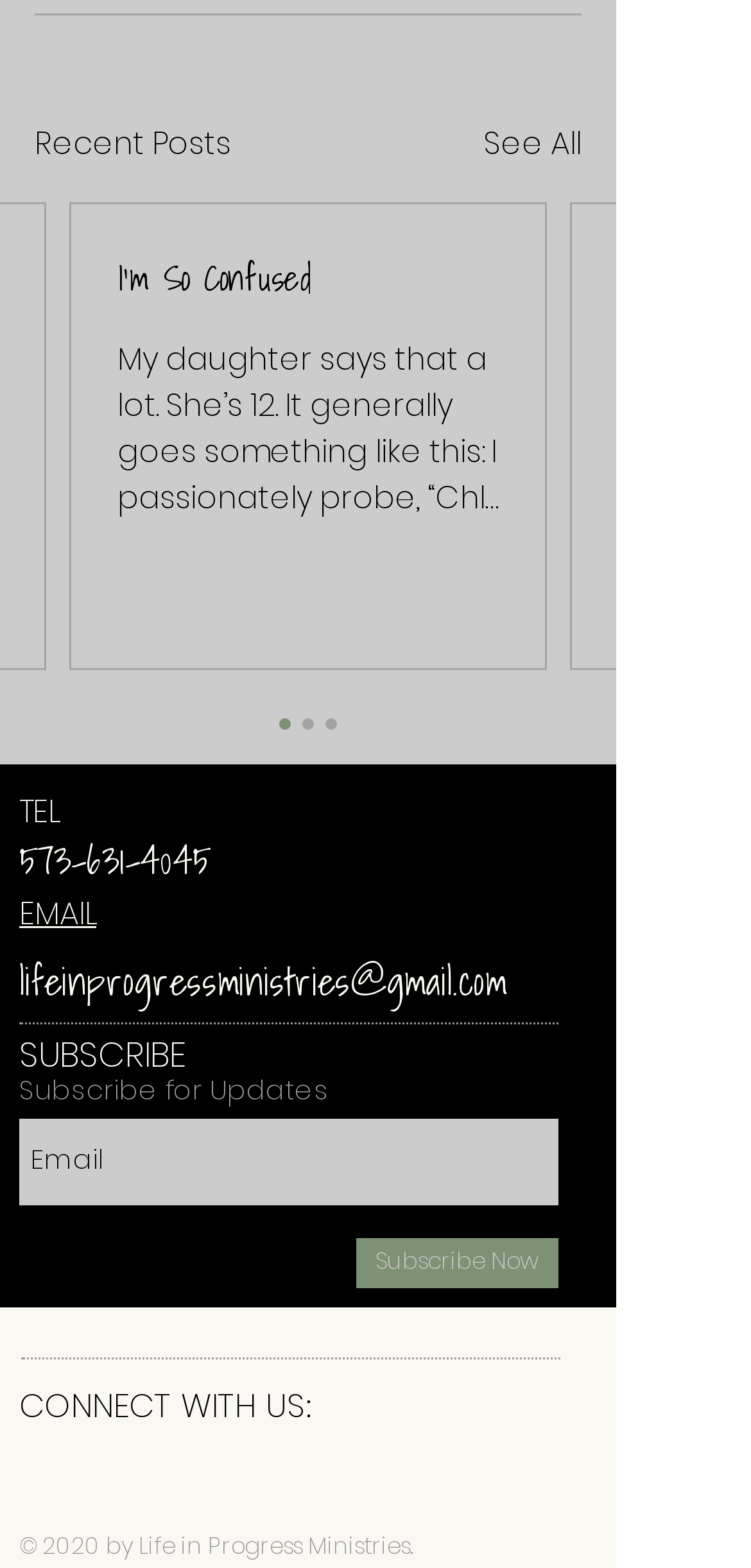Identify the coordinates of the bounding box for the element described below: "Subscribe Now". Return the coordinates as four float numbers between 0 and 1: [left, top, right, bottom].

[0.474, 0.789, 0.744, 0.821]